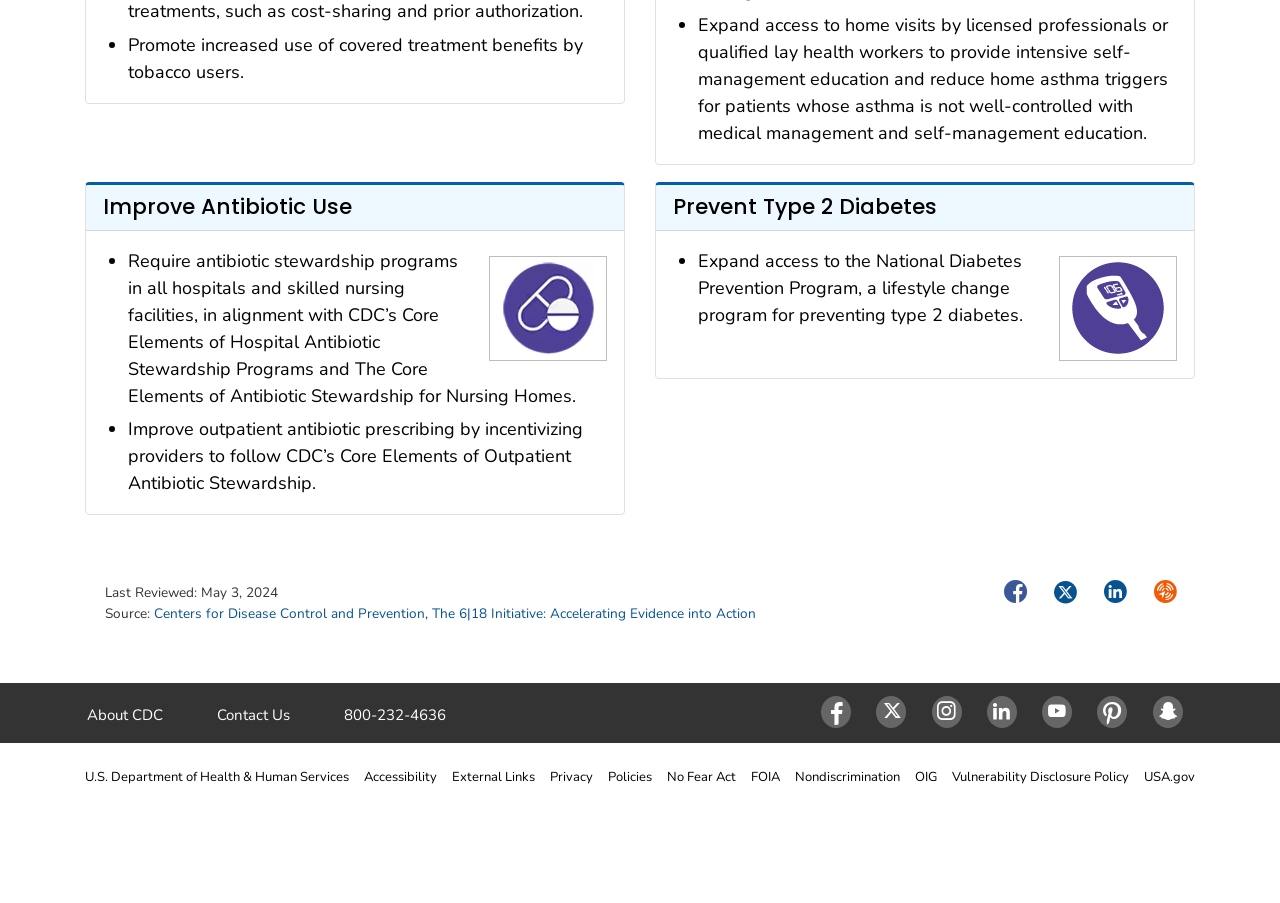Provide the bounding box coordinates of the HTML element this sentence describes: "No Fear Act". The bounding box coordinates consist of four float numbers between 0 and 1, i.e., [left, top, right, bottom].

[0.521, 0.851, 0.575, 0.871]